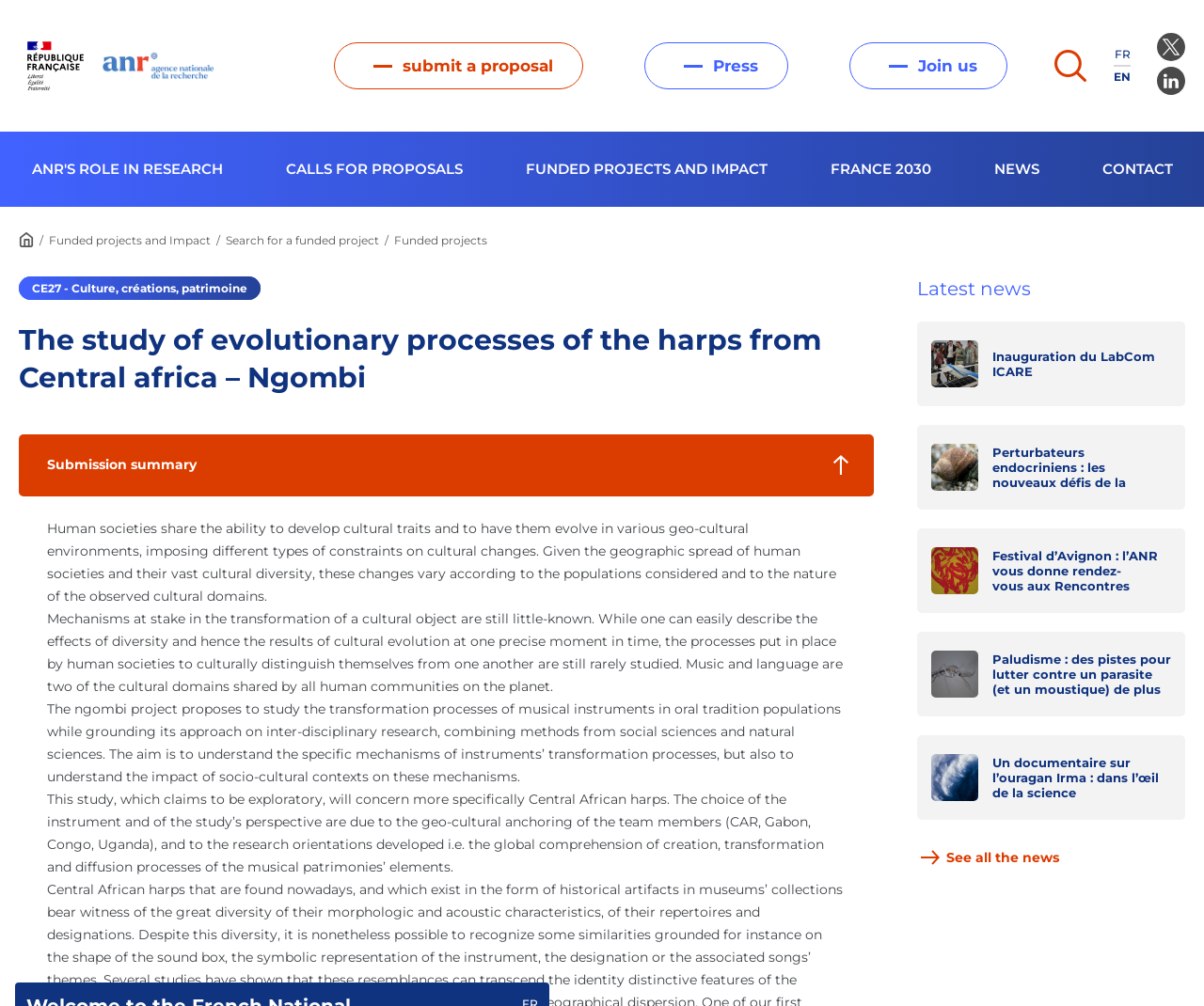What is the purpose of the submit a proposal link?
Based on the screenshot, provide your answer in one word or phrase.

To submit a research proposal